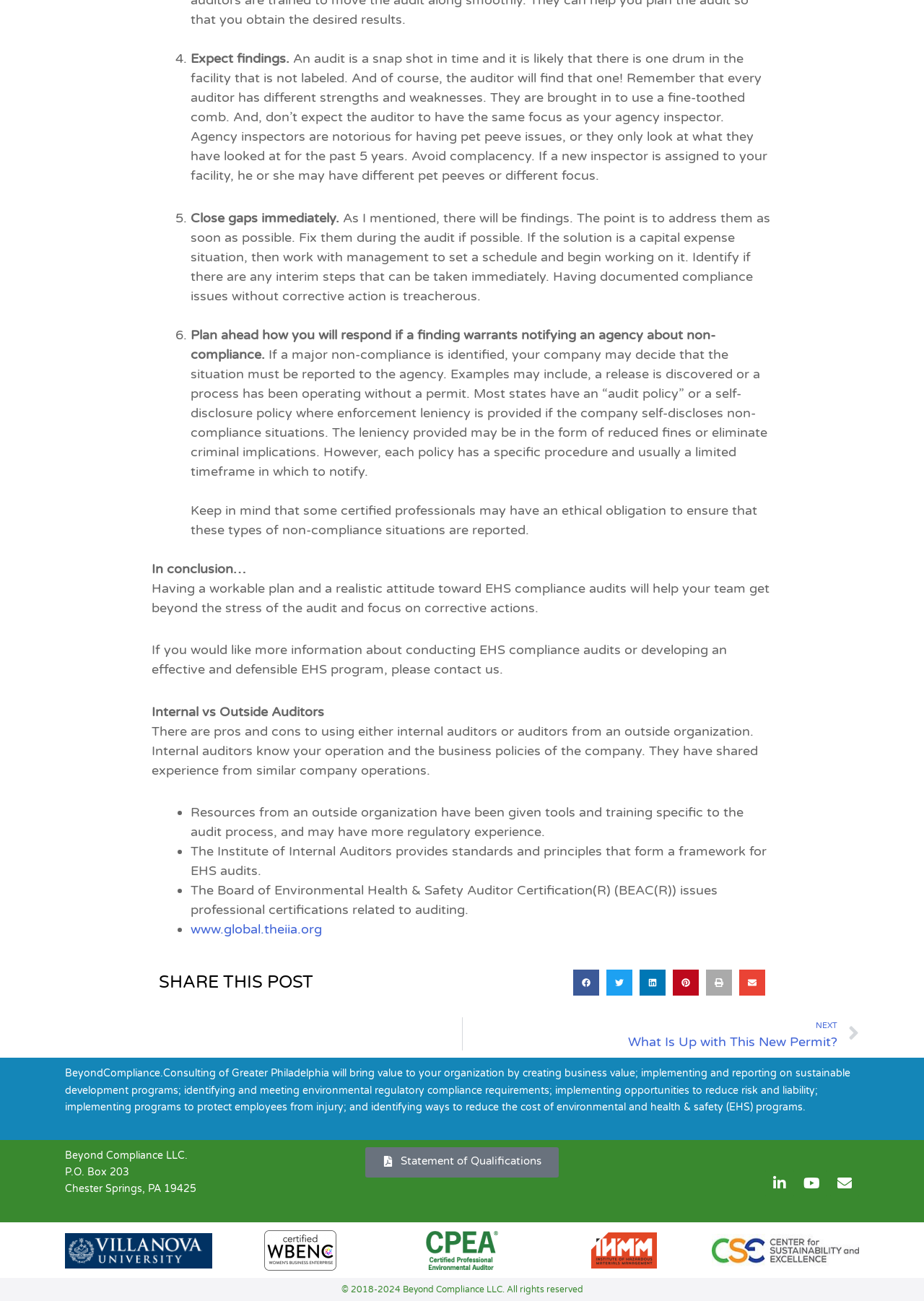Please answer the following question using a single word or phrase: 
What is the company name?

Beyond Compliance LLC.